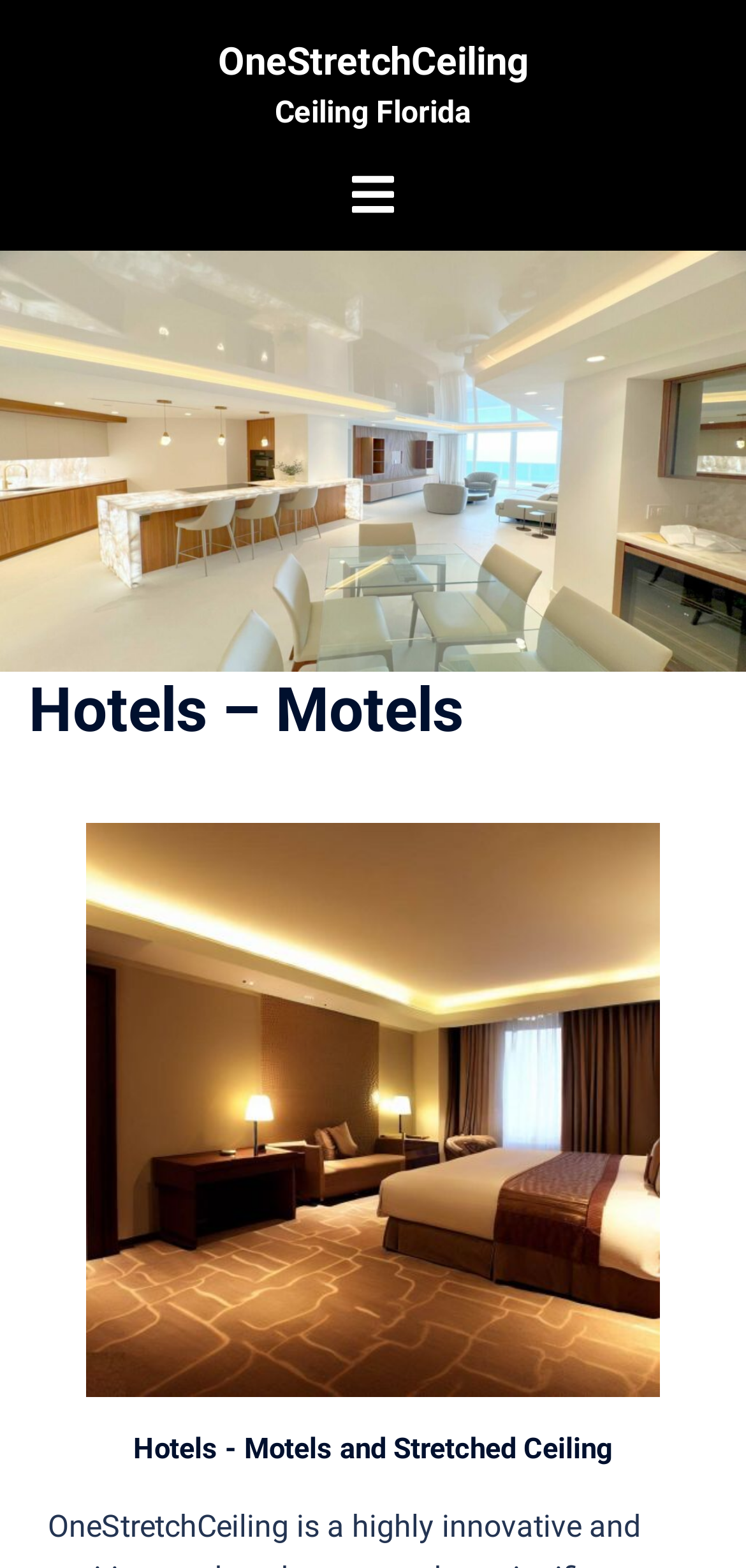Refer to the element description parent_node: HOME and identify the corresponding bounding box in the screenshot. Format the coordinates as (top-left x, top-left y, bottom-right x, bottom-right y) with values in the range of 0 to 1.

None